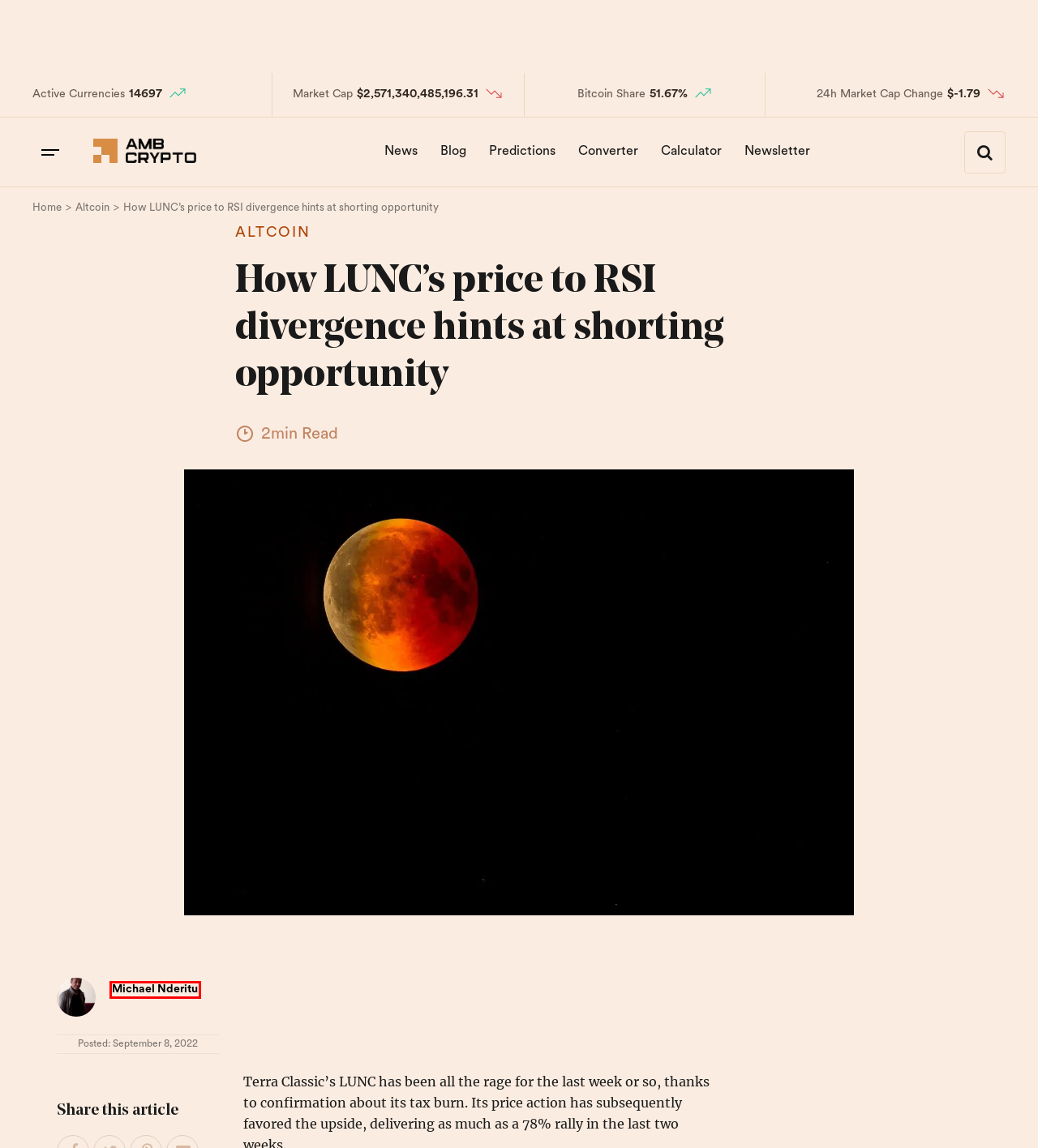You have been given a screenshot of a webpage, where a red bounding box surrounds a UI element. Identify the best matching webpage description for the page that loads after the element in the bounding box is clicked. Options include:
A. Altcoin News - AMBCrypto
B. Bitcoin (BTC) News - AMBCrypto
C. Meet the Expert Cryptocurrency and AI Writers and Editors at AMBCrypto
D. Amidst Ethereum ETF uncertainty, ETH falls 10% - More losses next? - AMBCrypto
E. Cryptocurrency Converter , Convert Crypto currency to any Fiat currency- AMBCrypto
F. Abiodun Oladokun, Author at AMBCrypto
G. Michael Nderitu, Author at AMBCrypto
H. Careers - AMBCrypto

G